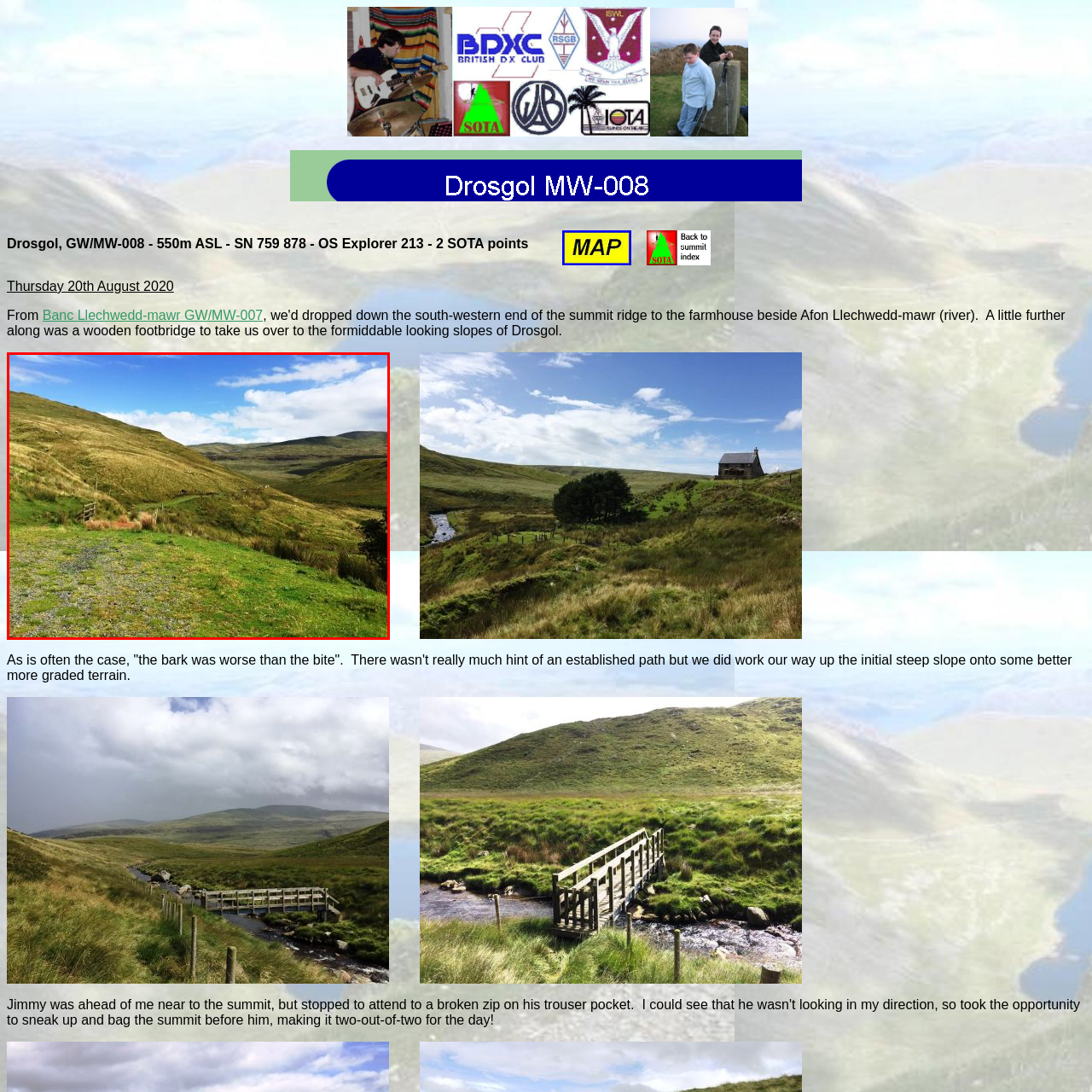Direct your attention to the image within the red boundary, Is the scene urban?
 Respond with a single word or phrase.

No